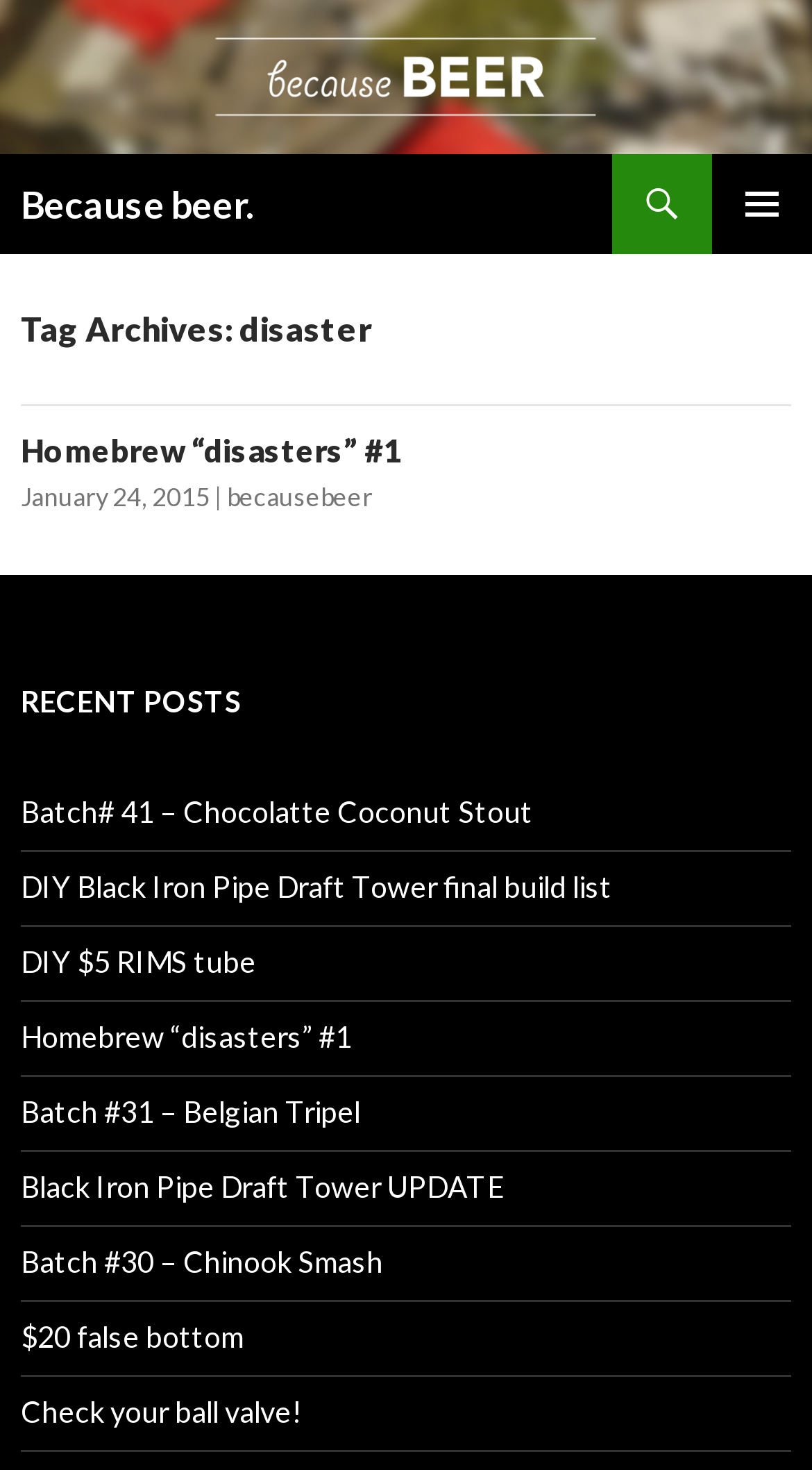Please find the bounding box coordinates of the element that needs to be clicked to perform the following instruction: "Read the 'Homebrew “disasters” #1' article". The bounding box coordinates should be four float numbers between 0 and 1, represented as [left, top, right, bottom].

[0.026, 0.294, 0.974, 0.319]